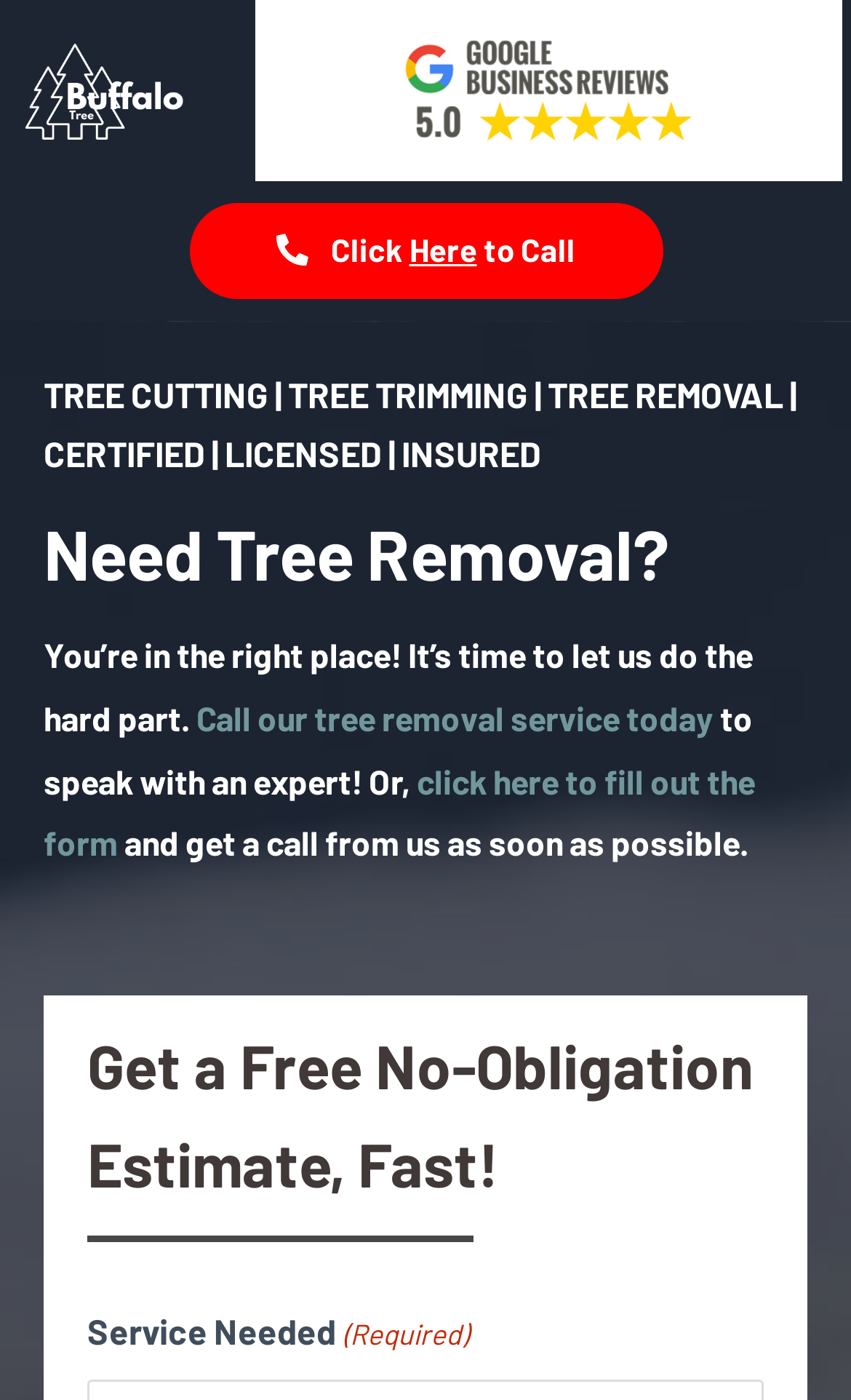What is the purpose of the 'Get a Free No-Obligation Estimate, Fast!' section?
Could you give a comprehensive explanation in response to this question?

I found the purpose of the section by looking at the heading 'Get a Free No-Obligation Estimate, Fast!', which suggests that this section is for getting a quick estimate without any obligation.